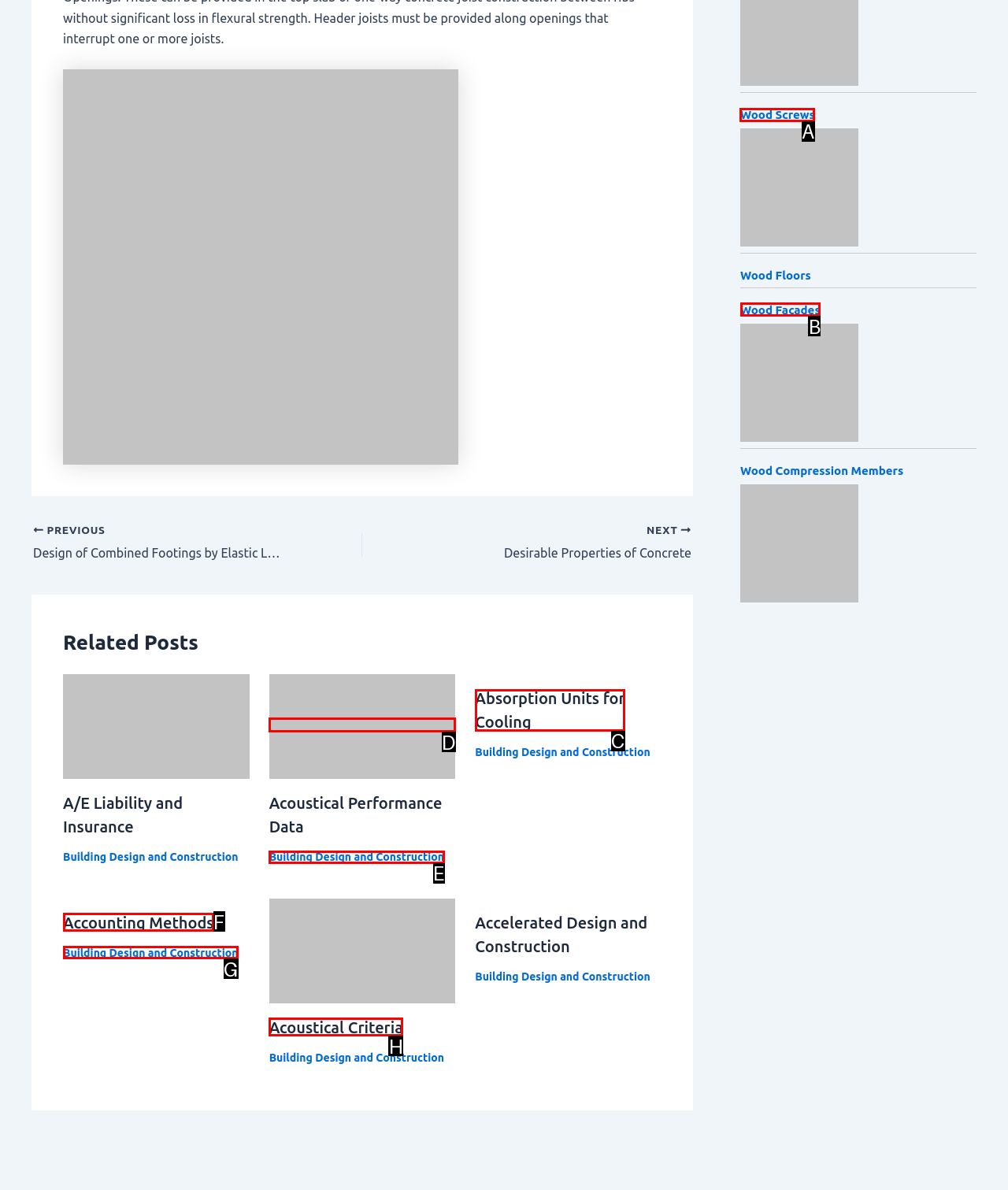Indicate which red-bounded element should be clicked to perform the task: Click on the link to Wood Screws Answer with the letter of the correct option.

A